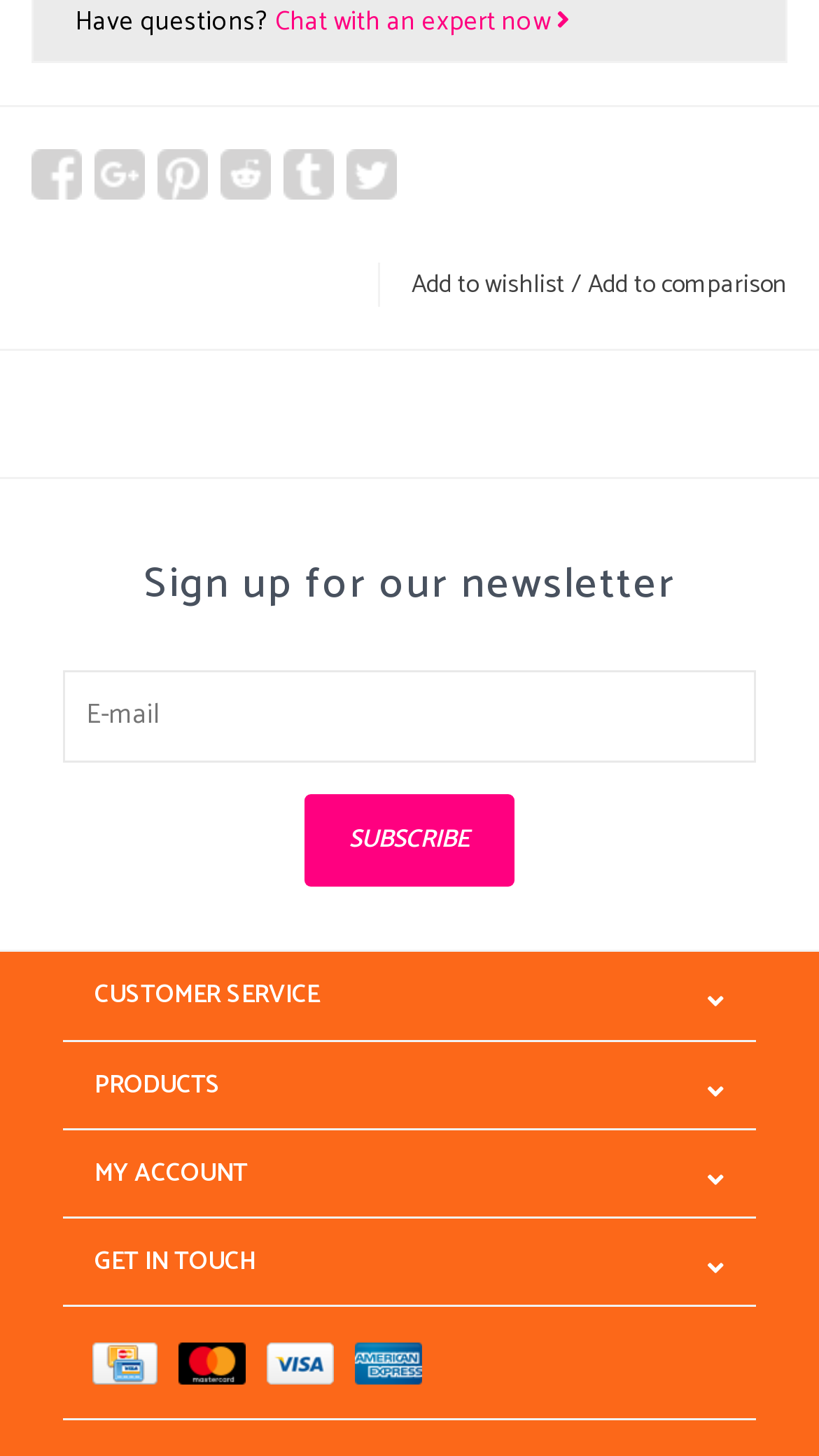How many main categories are there in the customer service section?
Examine the image and provide an in-depth answer to the question.

There are 4 main categories in the customer service section, which are CUSTOMER SERVICE, PRODUCTS, MY ACCOUNT, and GET IN TOUCH, each represented by a heading with bounding box coordinates [0.115, 0.674, 0.885, 0.693], [0.115, 0.735, 0.885, 0.754], [0.115, 0.796, 0.815, 0.885], and [0.115, 0.857, 0.885, 0.876] respectively.